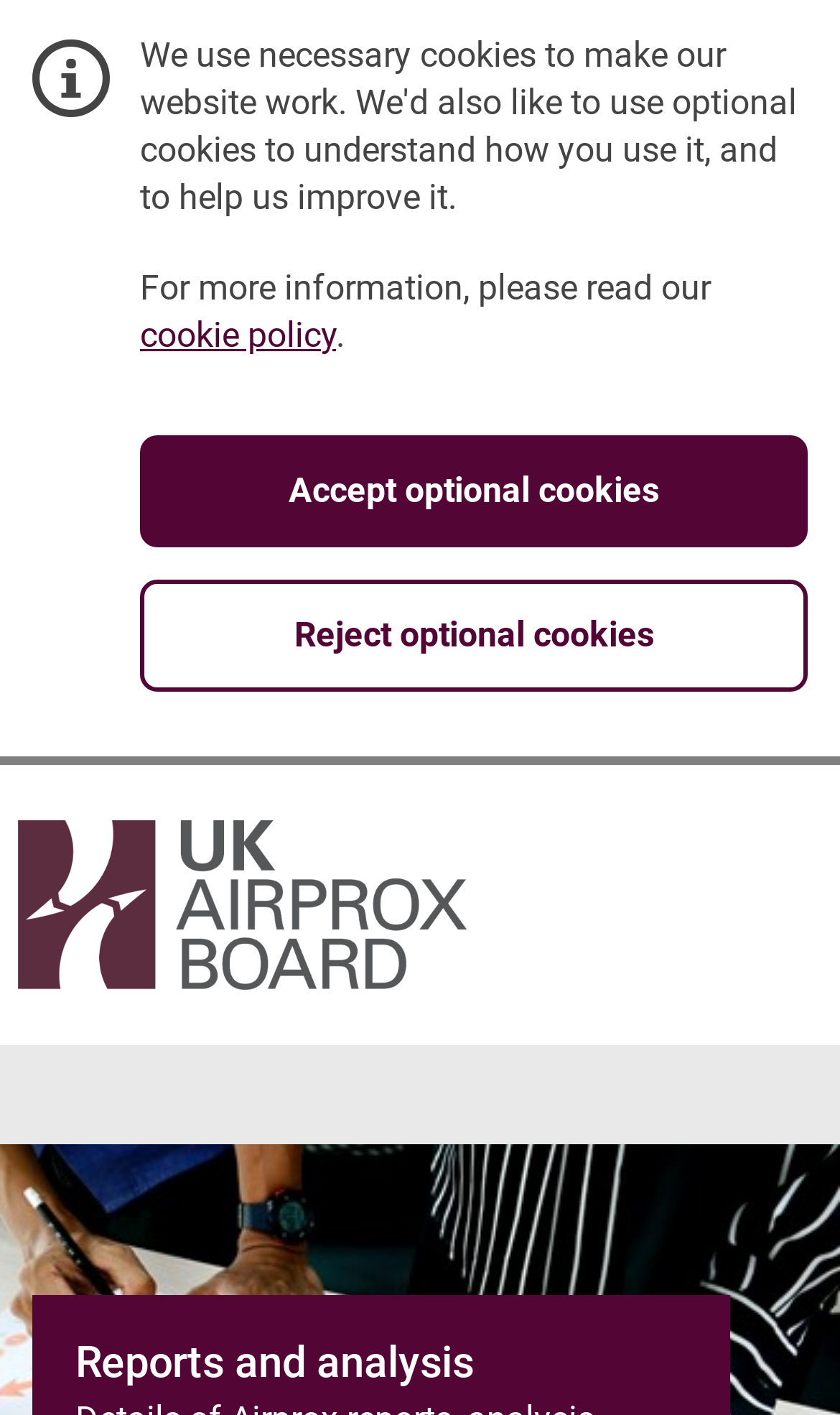Identify and provide the title of the webpage.

Reports and analysis